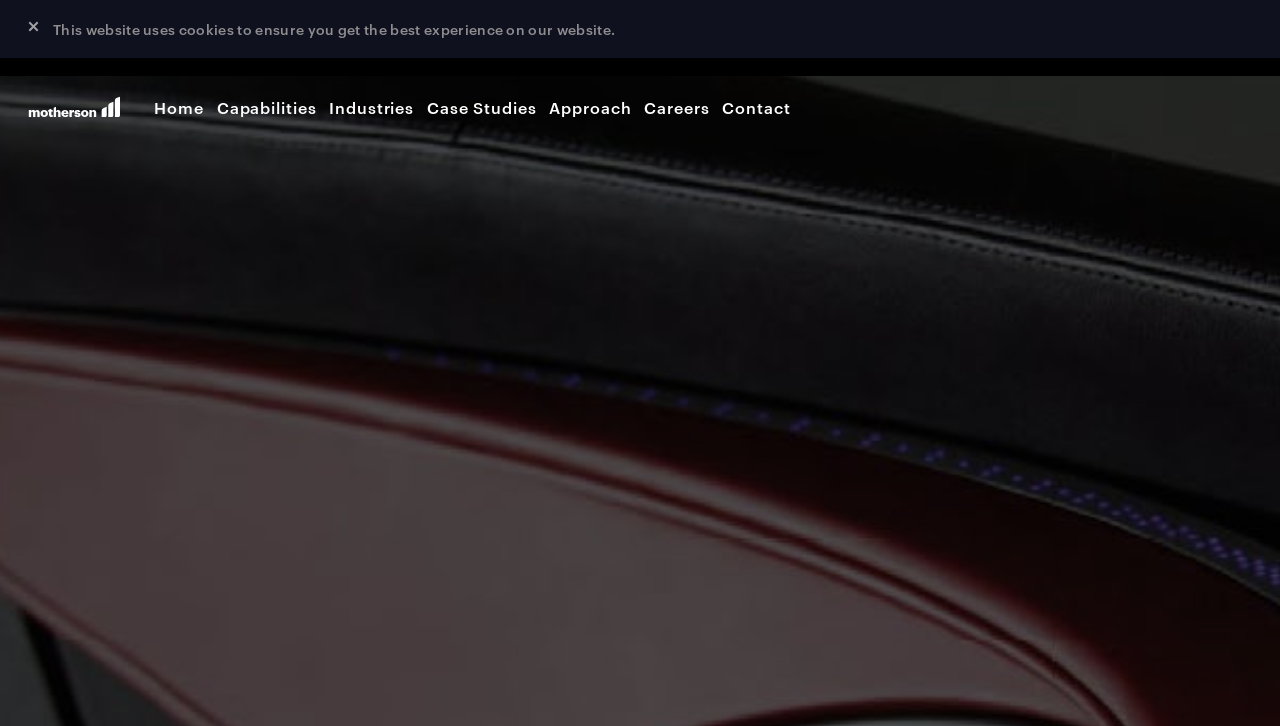Refer to the element description Facebook and identify the corresponding bounding box in the screenshot. Format the coordinates as (top-left x, top-left y, bottom-right x, bottom-right y) with values in the range of 0 to 1.

None